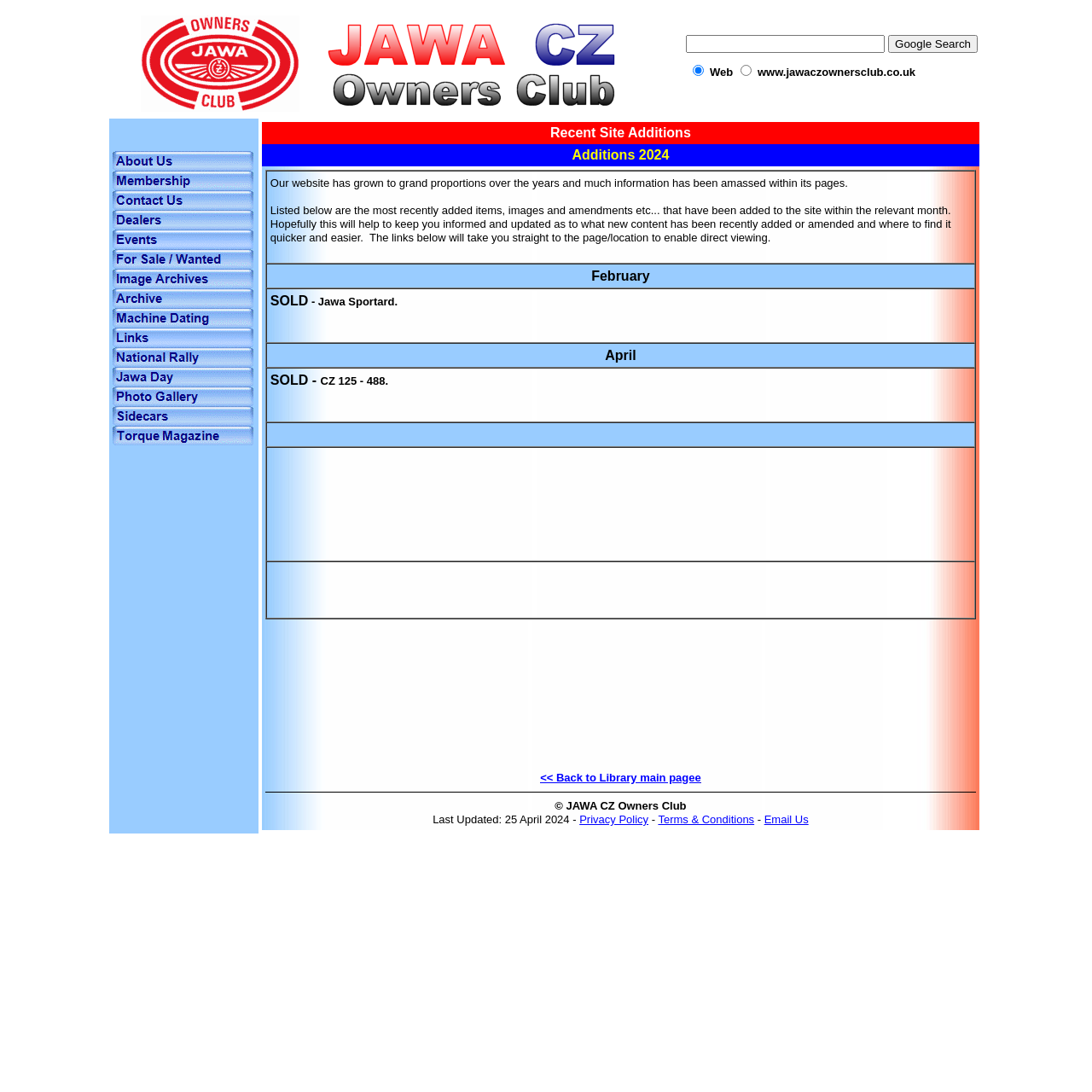What is the logo of Jawa CZ Owners Club?
Kindly answer the question with as much detail as you can.

The logo of Jawa CZ Owners Club is located at the top left corner of the webpage, inside a table cell. It is an image element with the text 'Jawa CZ Owners Club logo'.